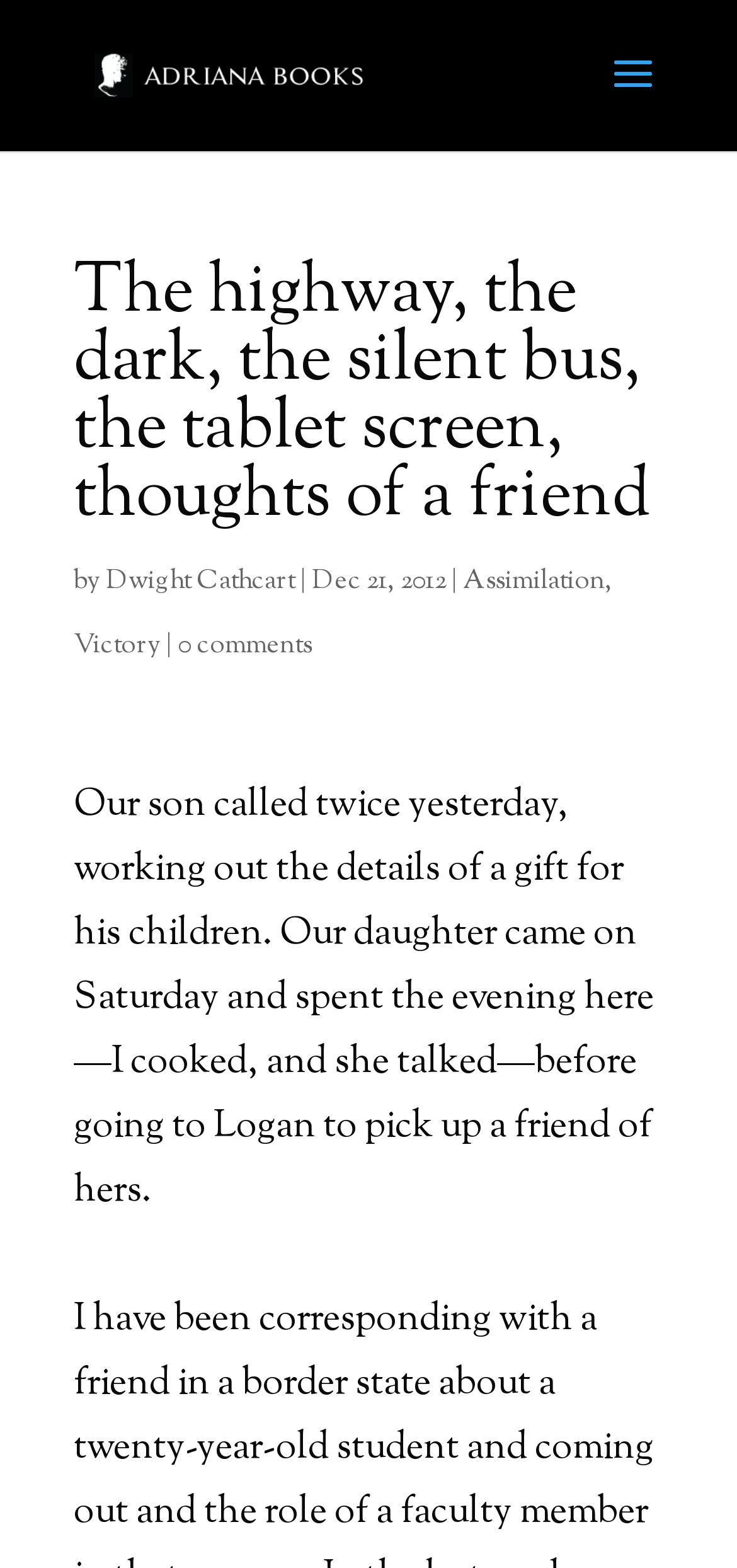Identify and extract the heading text of the webpage.

The highway, the dark, the silent bus, the tablet screen, thoughts of a friend